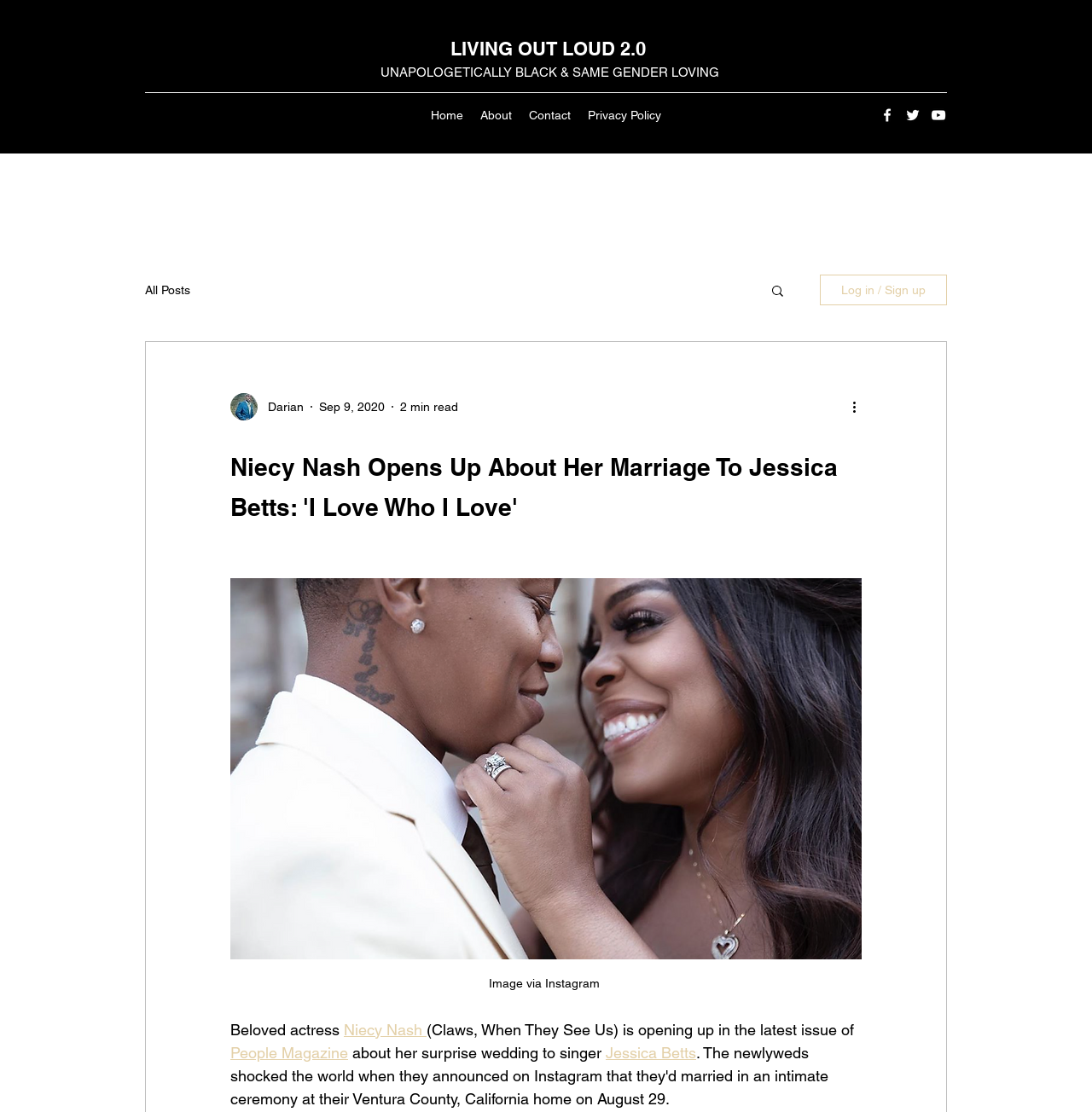Please specify the bounding box coordinates of the clickable region to carry out the following instruction: "Log in or sign up". The coordinates should be four float numbers between 0 and 1, in the format [left, top, right, bottom].

[0.751, 0.247, 0.867, 0.275]